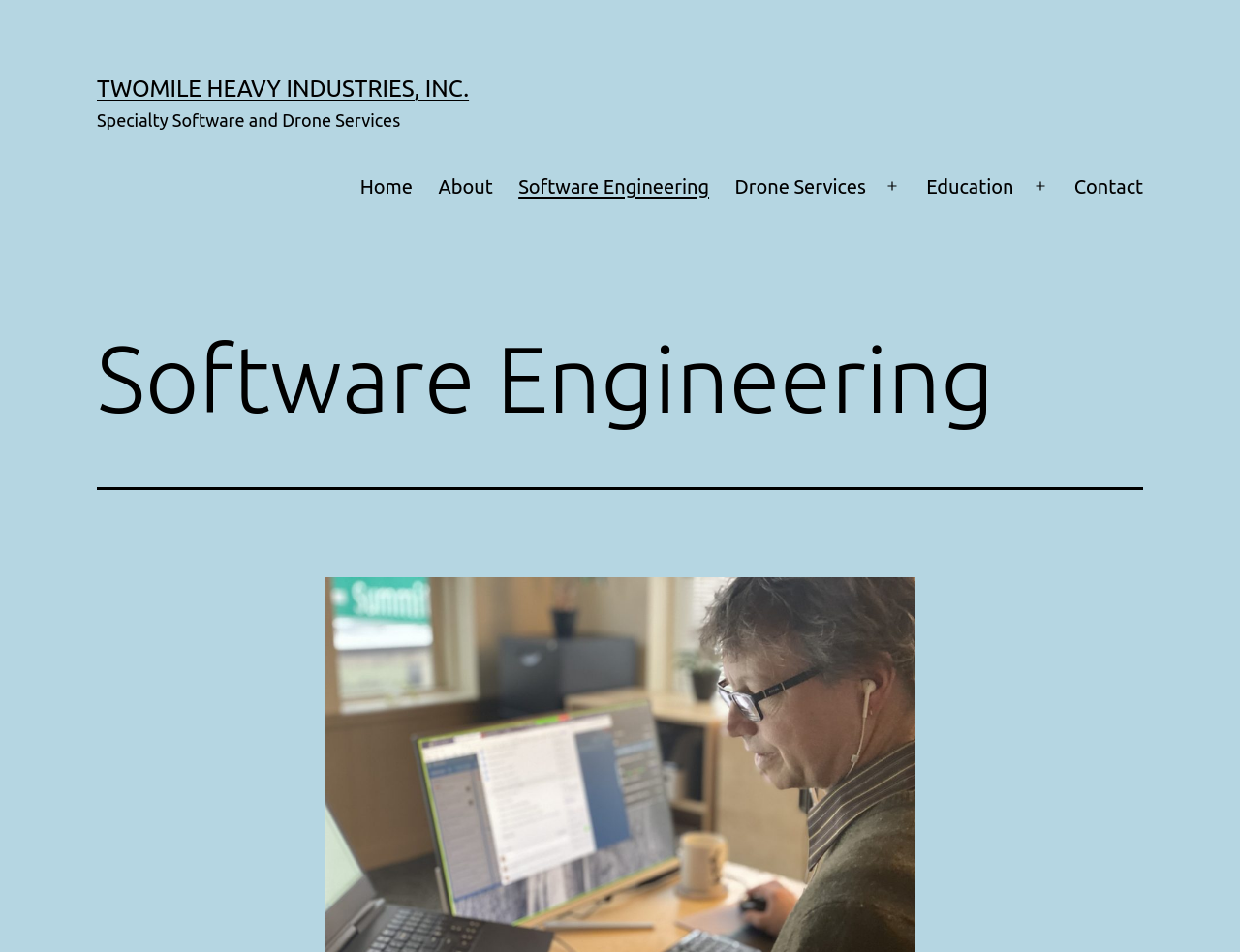Please locate the bounding box coordinates of the region I need to click to follow this instruction: "Contact Twomile Heavy Industries".

[0.856, 0.17, 0.932, 0.222]